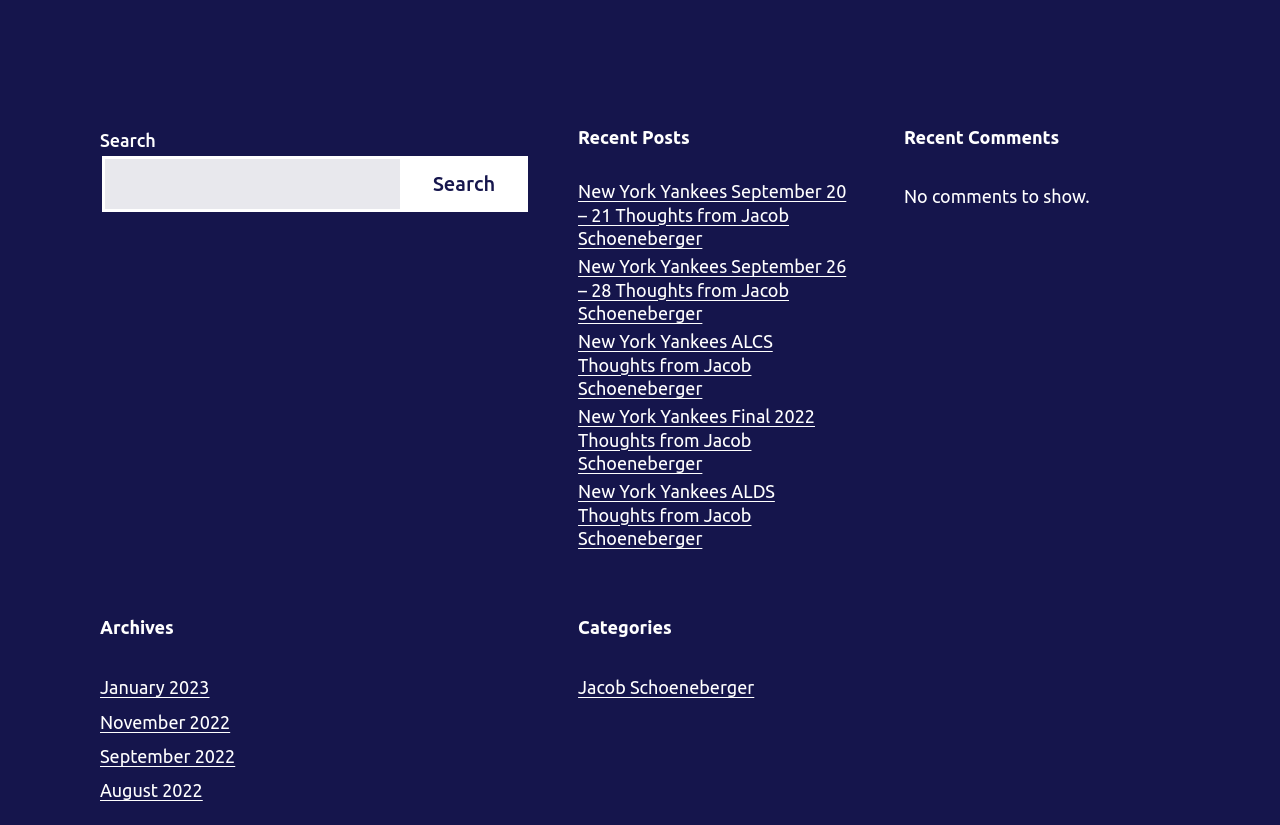From the given element description: "parent_node: Search name="s"", find the bounding box for the UI element. Provide the coordinates as four float numbers between 0 and 1, in the order [left, top, right, bottom].

[0.08, 0.189, 0.315, 0.258]